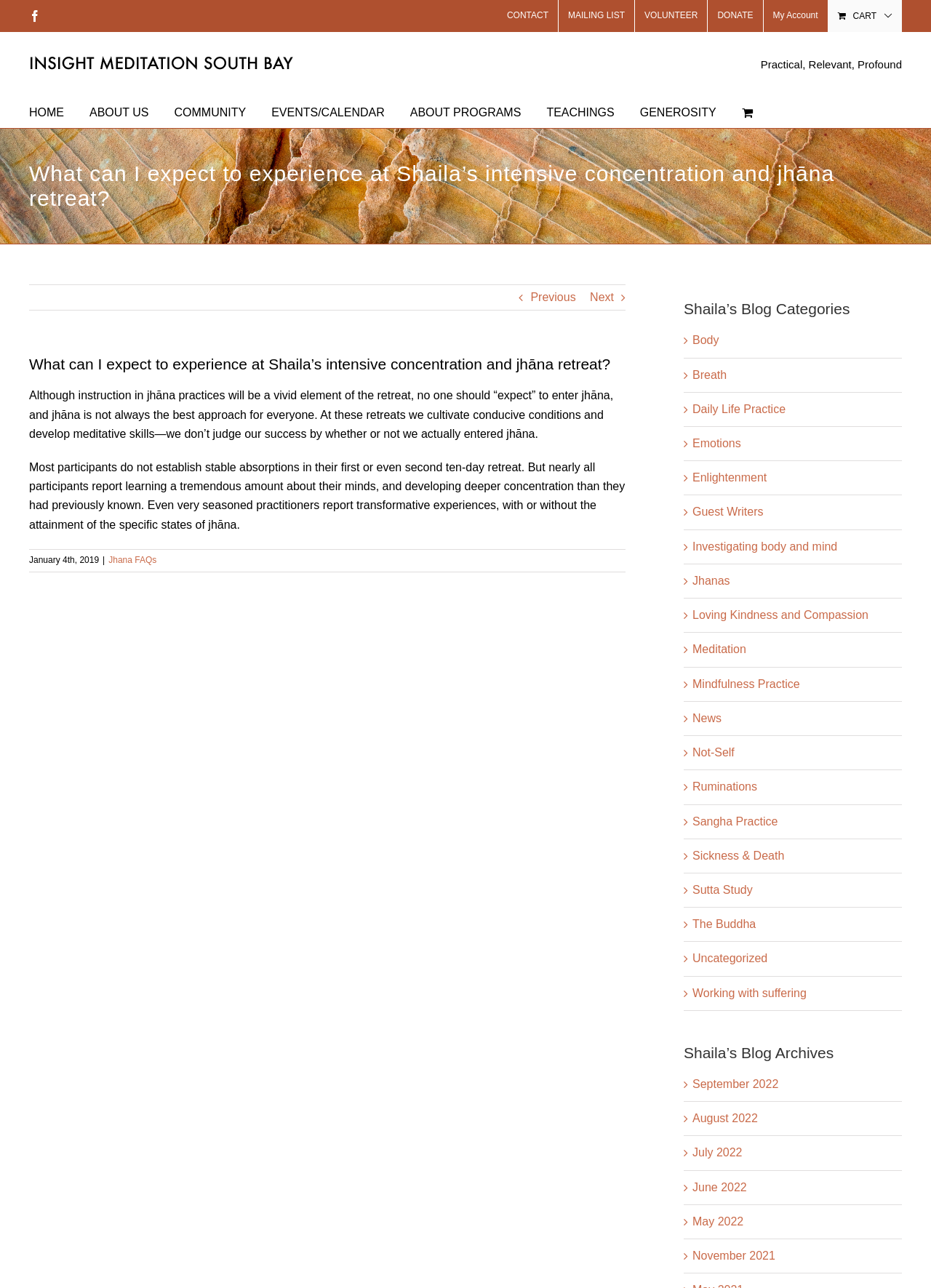Identify the bounding box coordinates of the section to be clicked to complete the task described by the following instruction: "Click on the 'CONTACT' link". The coordinates should be four float numbers between 0 and 1, formatted as [left, top, right, bottom].

[0.534, 0.0, 0.599, 0.025]